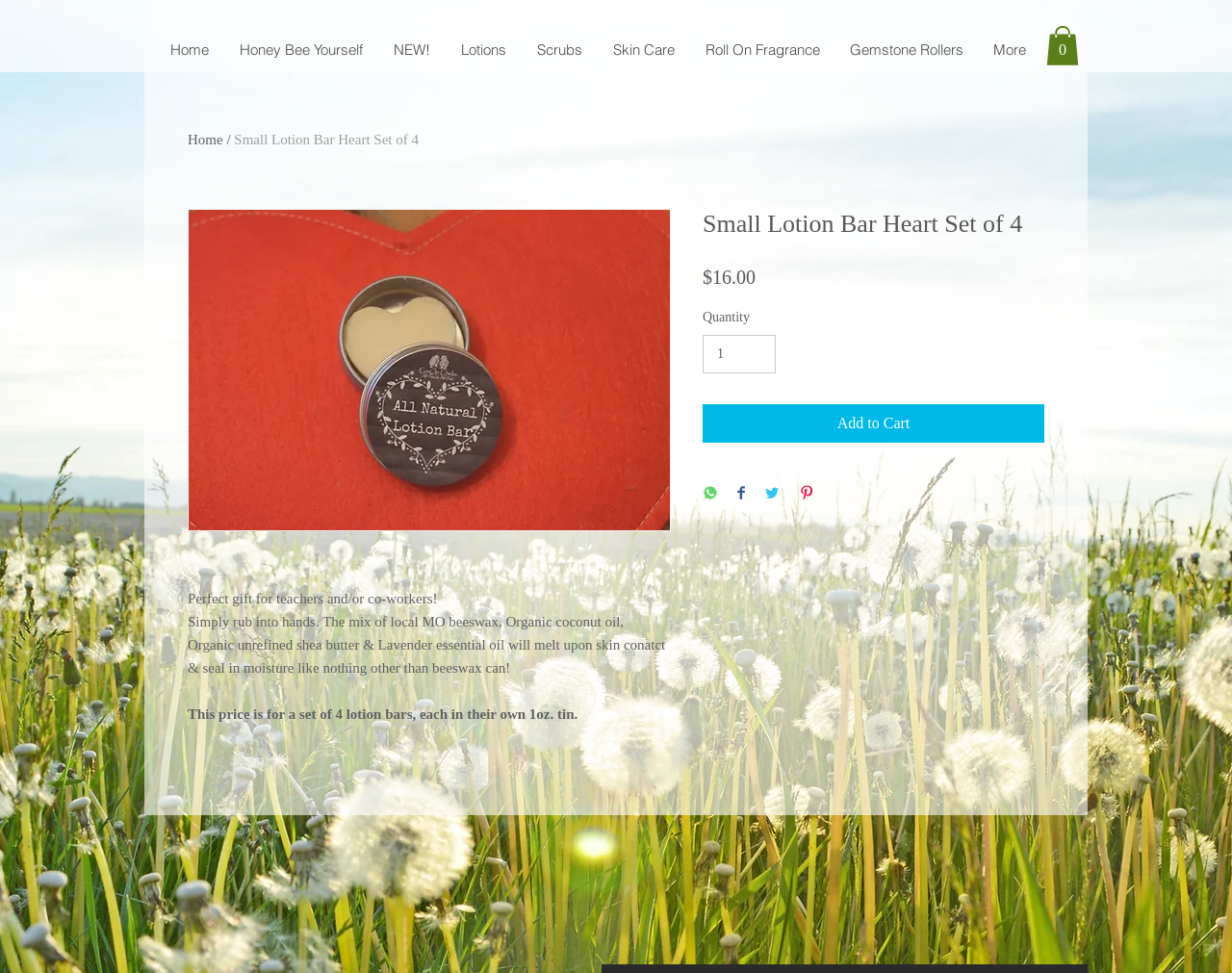Can you provide the bounding box coordinates for the element that should be clicked to implement the instruction: "Click the 'Cart with 0 items' button"?

[0.849, 0.027, 0.876, 0.067]